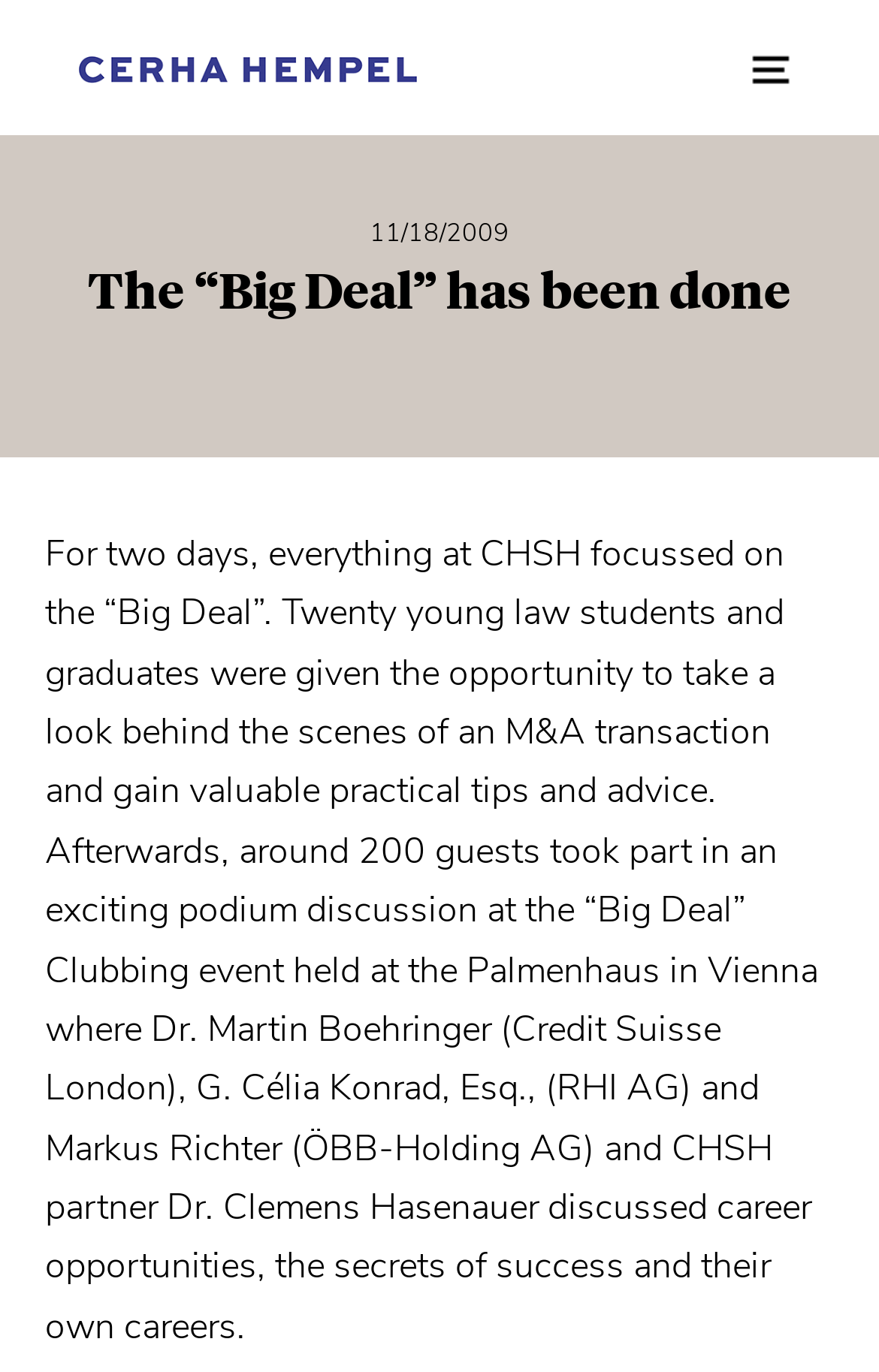Locate the primary heading on the webpage and return its text.

The “Big Deal” has been done